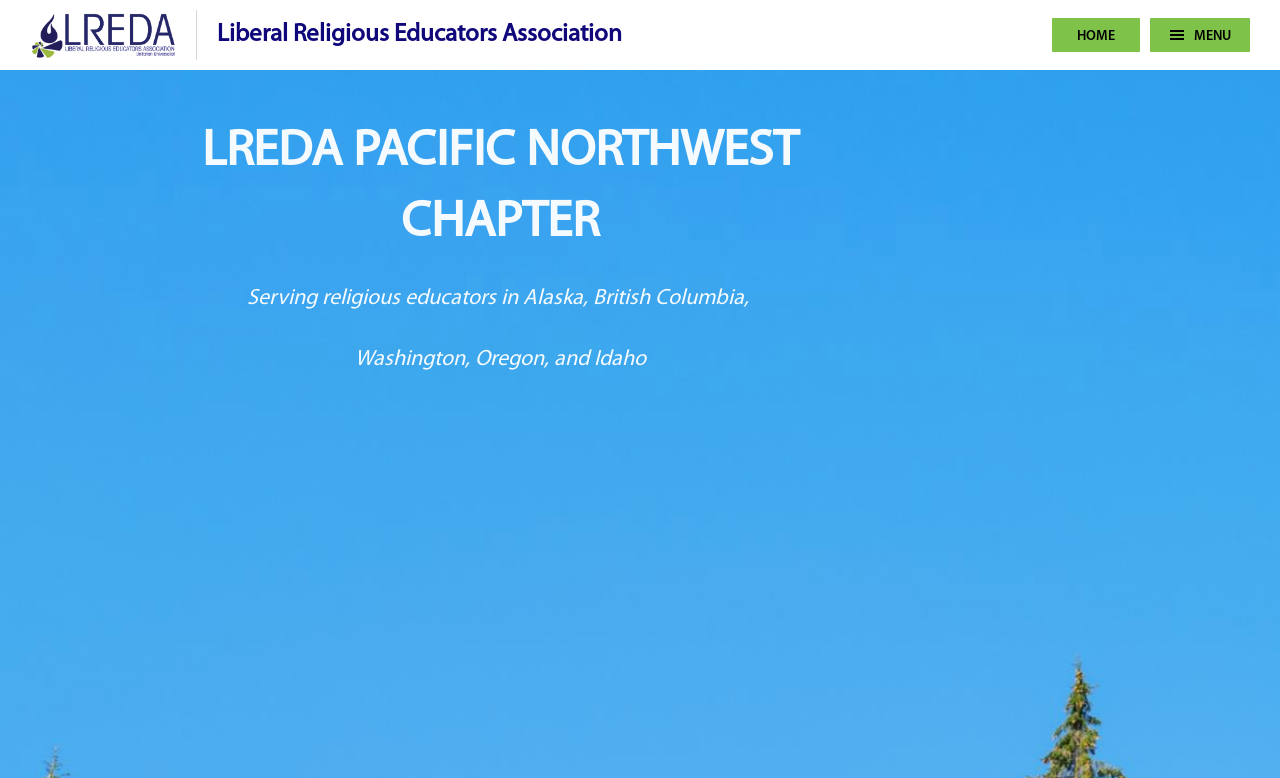Write an exhaustive caption that covers the webpage's main aspects.

The webpage is about the Liberal Religious Educators Association, specifically the Pacific Northwest Chapter. At the top left corner, there is a logo of the association, accompanied by a heading that reads "LREDA PACIFIC NORTHWEST CHAPTER". 

Below the logo, there is a brief description of the chapter, stating that it serves religious educators in Alaska, British Columbia, Washington, Oregon, and Idaho. 

At the top right corner, there are two links, "HOME" and "MENU", which are likely navigation links to other parts of the website.